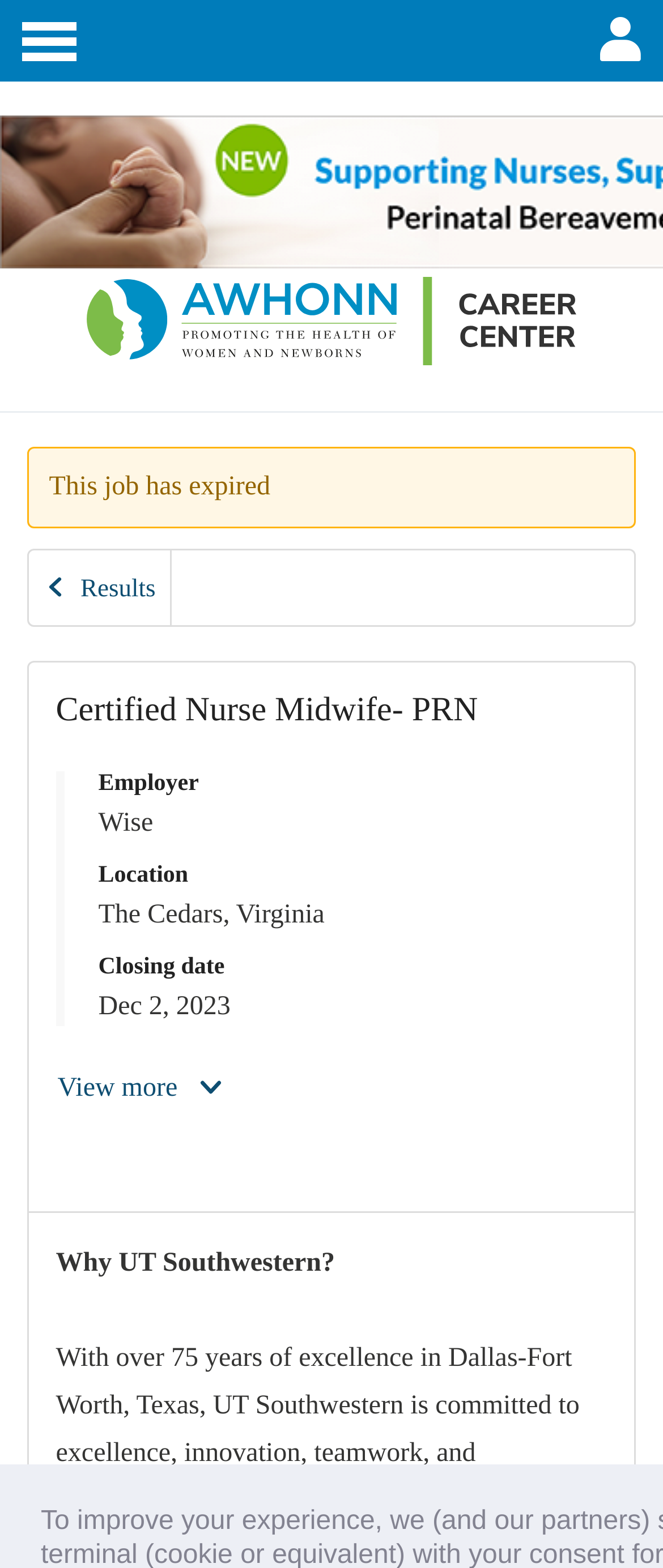Locate the bounding box of the UI element based on this description: "Results". Provide four float numbers between 0 and 1 as [left, top, right, bottom].

[0.043, 0.351, 0.258, 0.398]